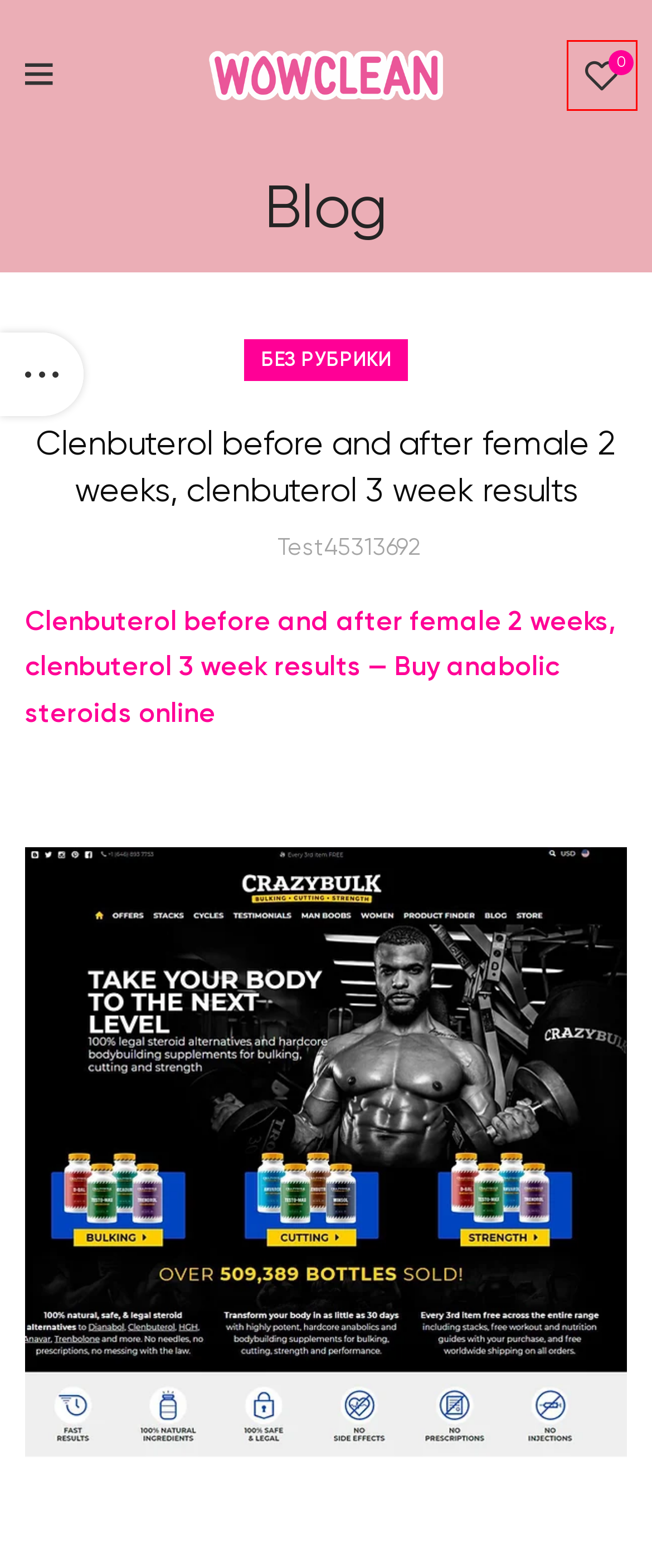You are looking at a webpage screenshot with a red bounding box around an element. Pick the description that best matches the new webpage after interacting with the element in the red bounding box. The possible descriptions are:
A. Избранное — WOWclean
B. Товары — WOWclean
C. Hi-tech pharmaceuticals prohormones, prohormone supplements in south africa — WOWclean
D. test45313692 — WOWclean
E. WOWclean
F. VK | 登录
G. Обратная связь — WOWclean
H. Без рубрики — WOWclean

A